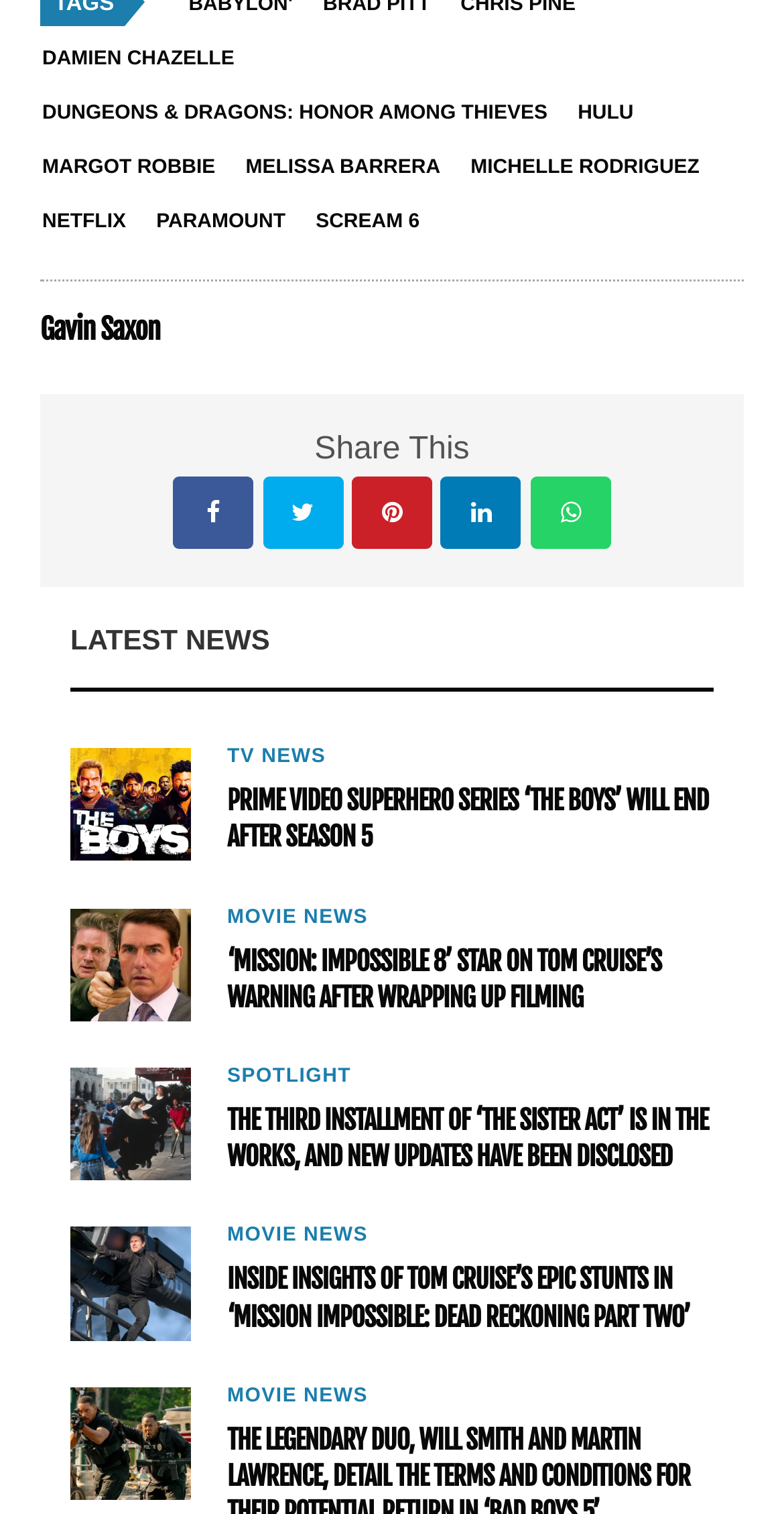Using details from the image, please answer the following question comprehensively:
How many news categories are there?

I counted the number of categories by looking at the links 'TV NEWS', 'MOVIE NEWS', and 'SPOTLIGHT' which are scattered throughout the webpage, indicating different categories of news.